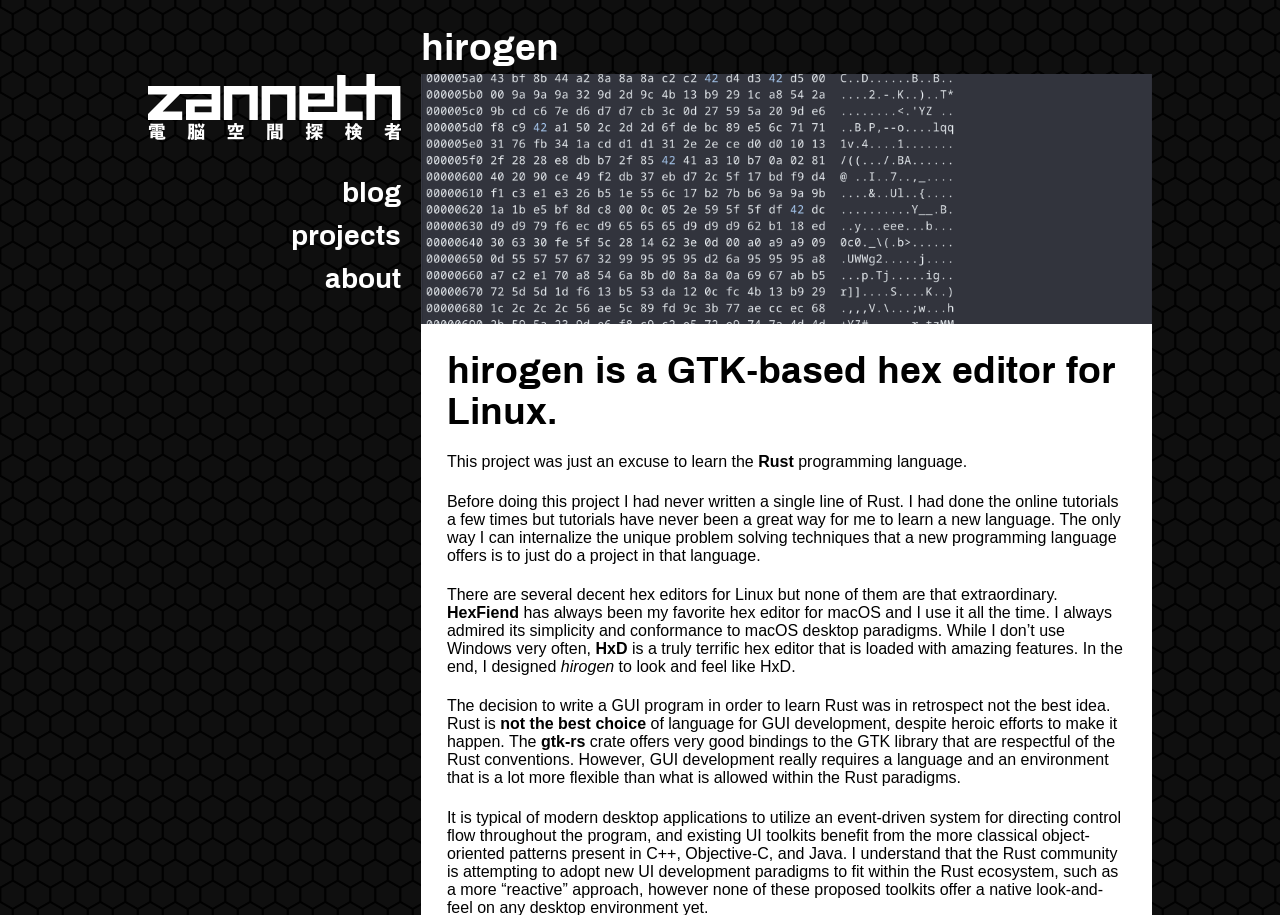Show the bounding box coordinates of the region that should be clicked to follow the instruction: "Submit a comment."

None